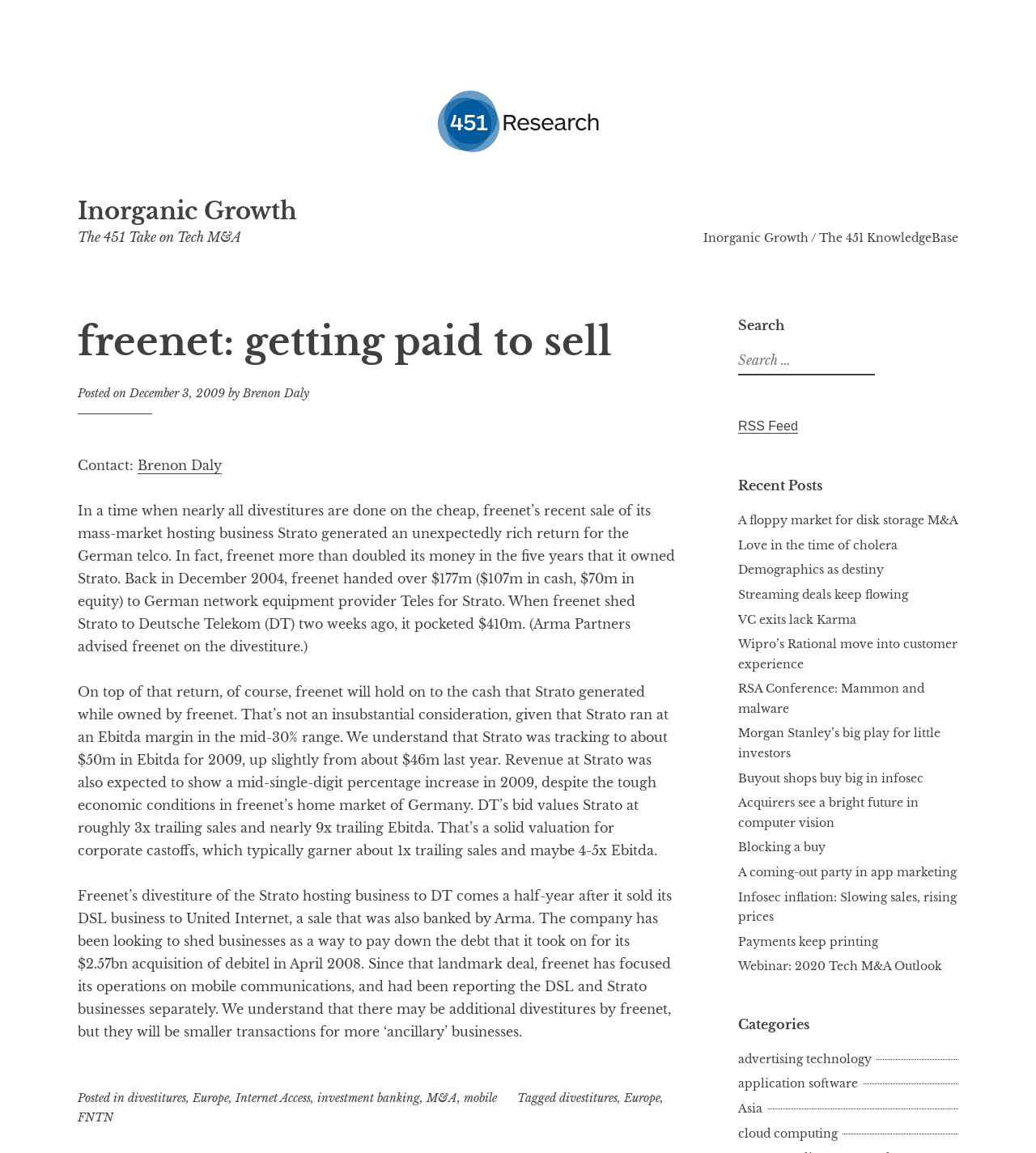Please find and provide the title of the webpage.

freenet: getting paid to sell